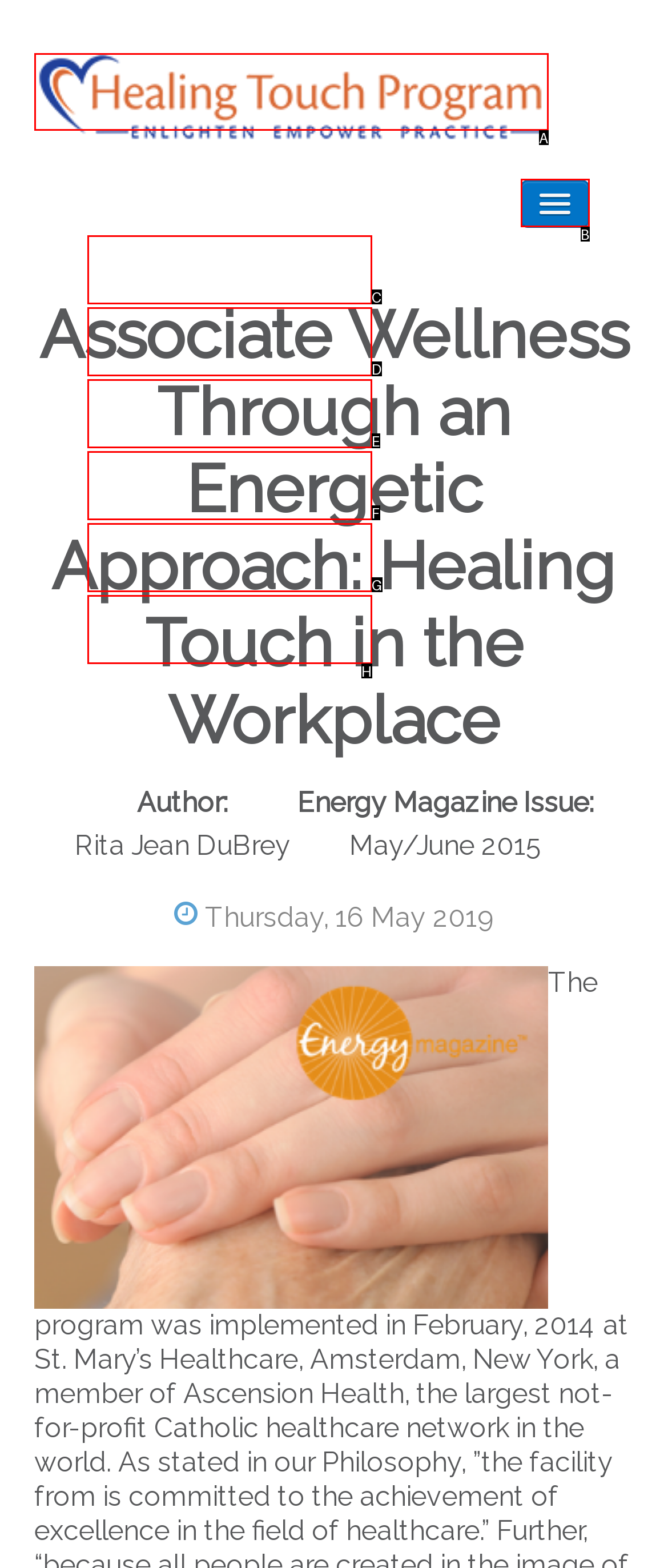Using the element description: Practitioner Directory, select the HTML element that matches best. Answer with the letter of your choice.

E